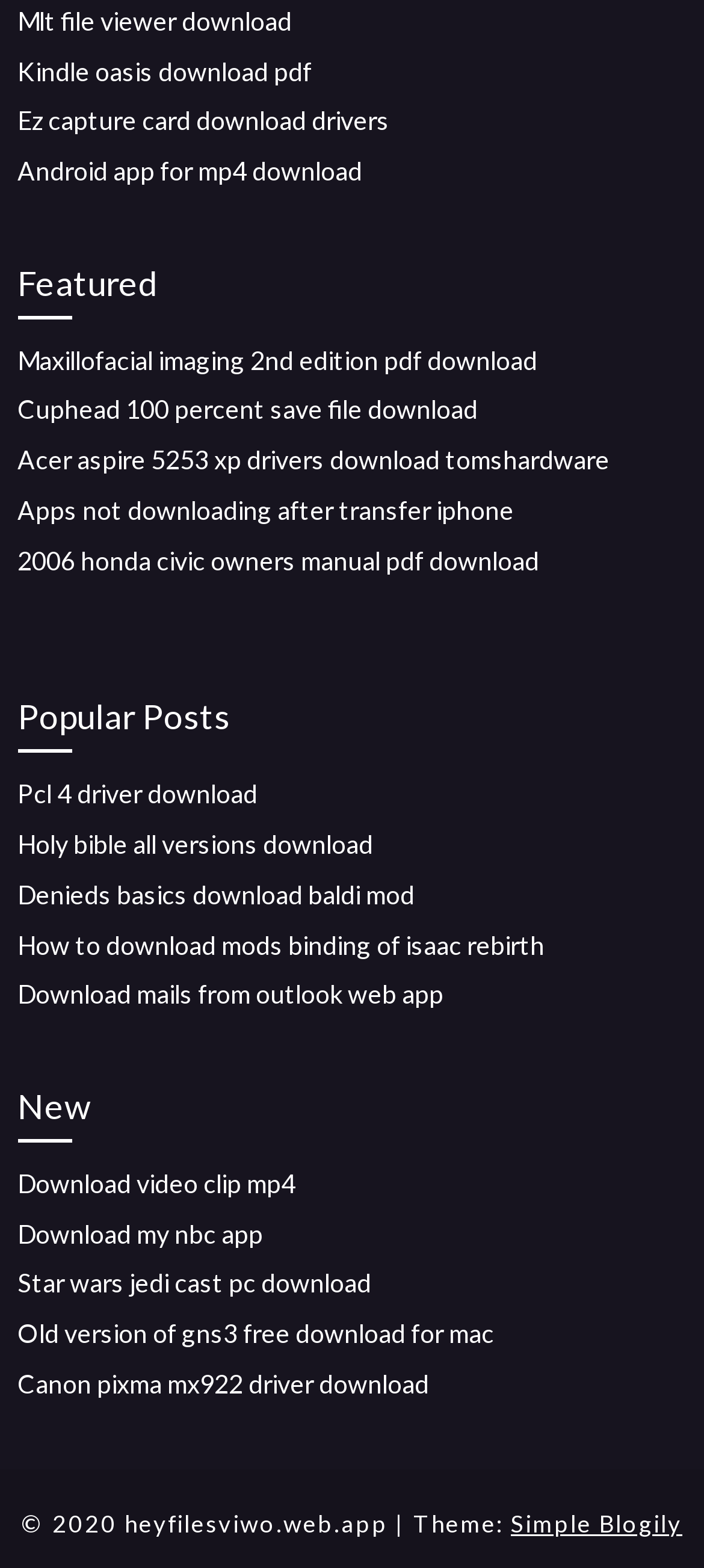Determine the bounding box coordinates of the region that needs to be clicked to achieve the task: "Download Canon pixma mx922 driver".

[0.025, 0.872, 0.61, 0.892]